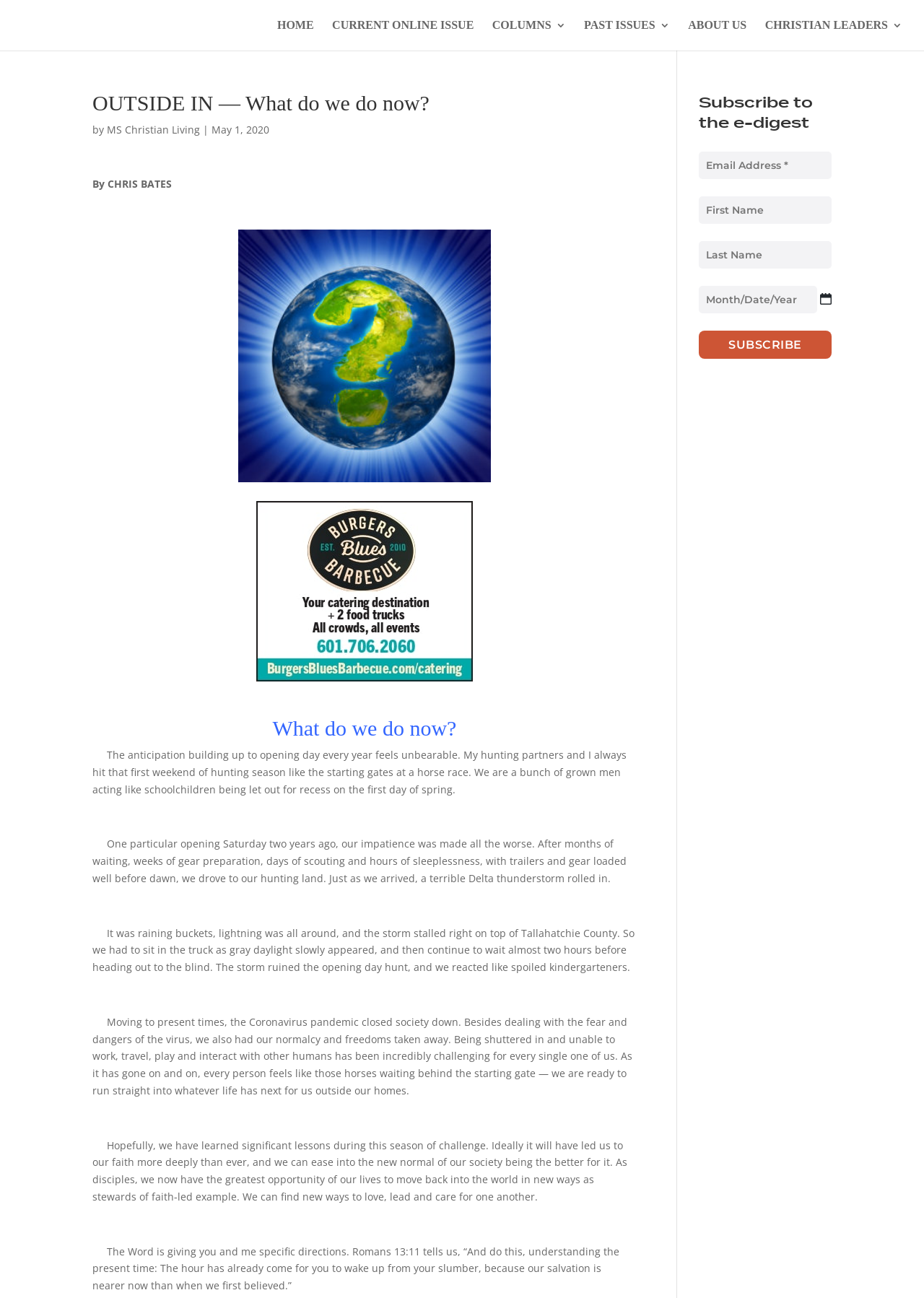Show the bounding box coordinates of the region that should be clicked to follow the instruction: "Read the article by CHRIS BATES."

[0.1, 0.136, 0.186, 0.147]